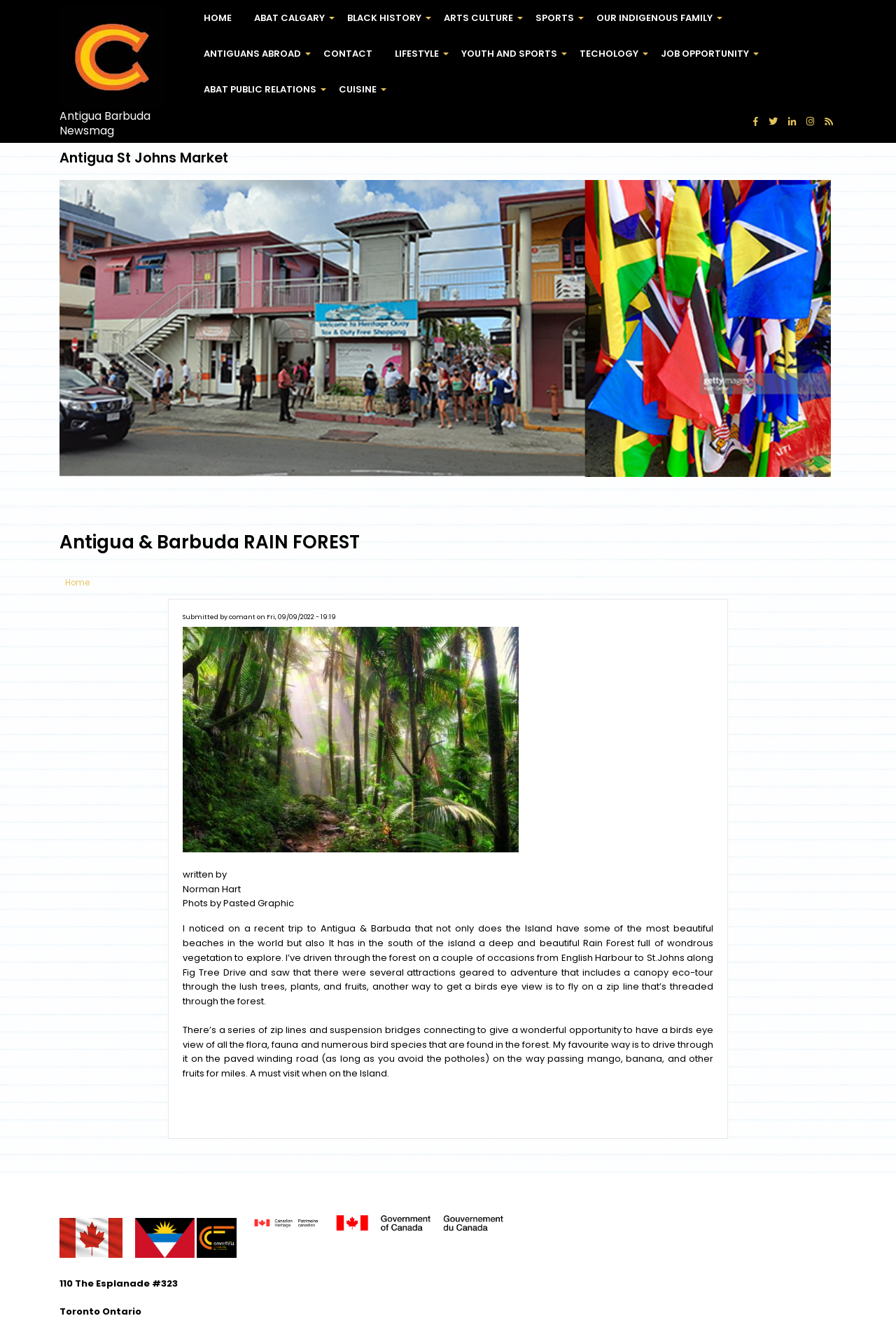Locate the bounding box coordinates of the clickable area needed to fulfill the instruction: "Click on the 'CONTACT' link".

[0.348, 0.027, 0.428, 0.054]